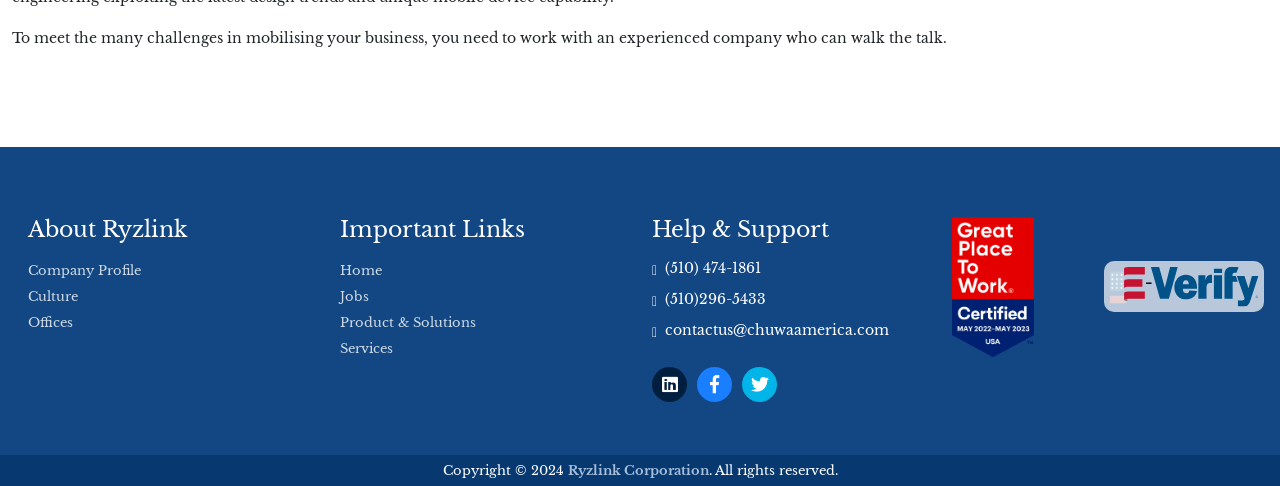What year is mentioned in the copyright section?
Using the visual information, reply with a single word or short phrase.

2024